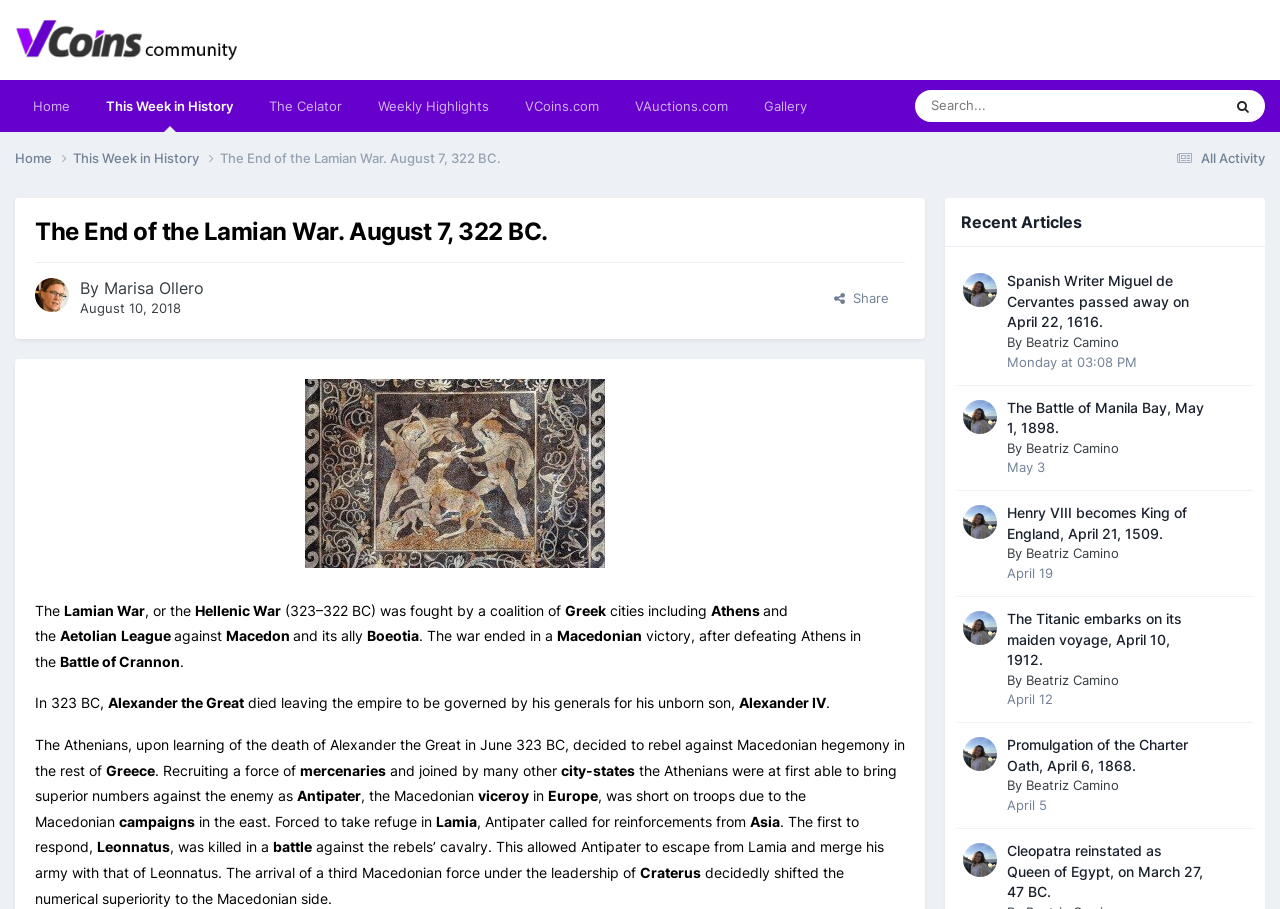What is the main title displayed on this webpage?

The End of the Lamian War. August 7, 322 BC.